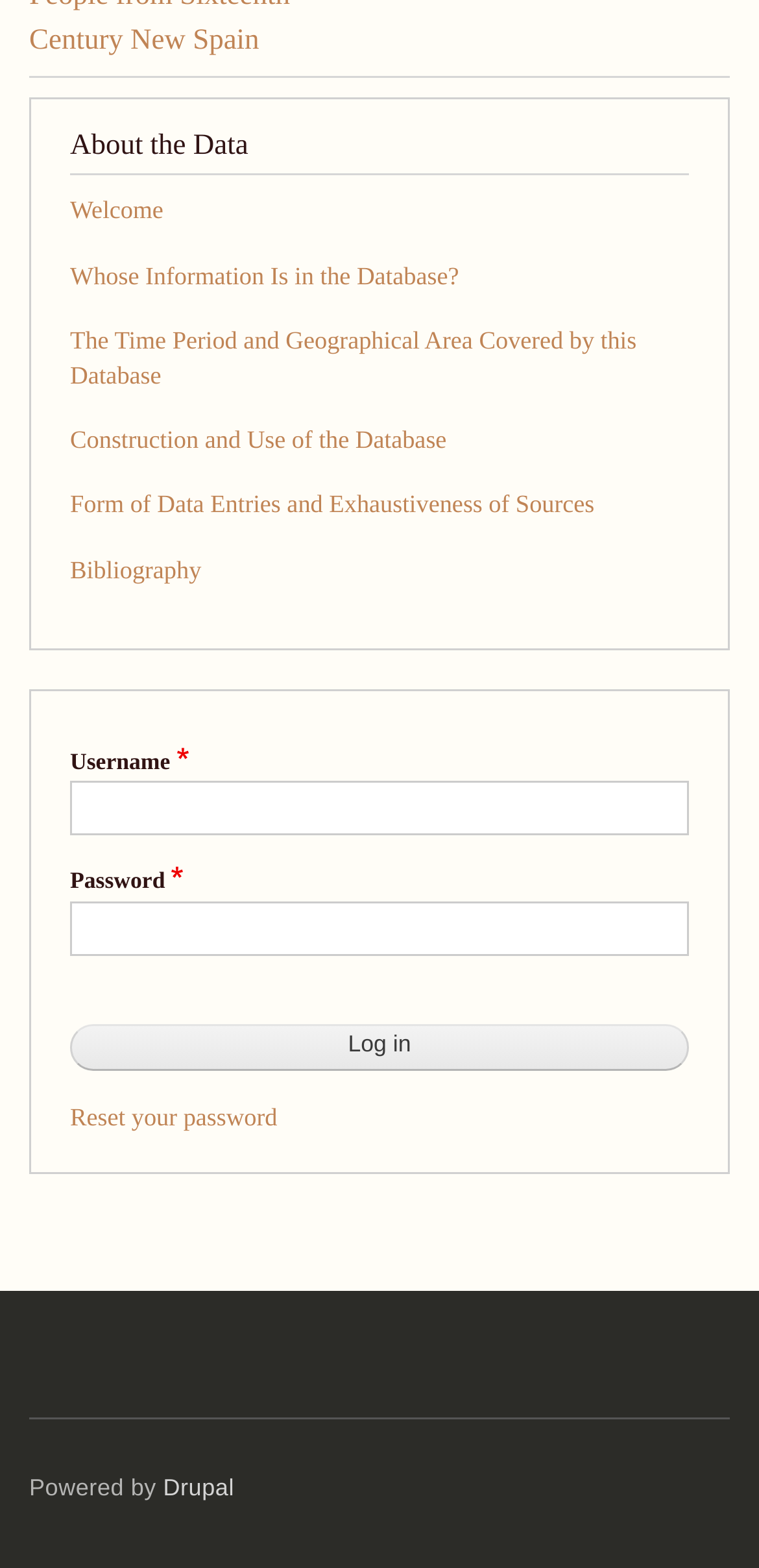What is the function of the 'Log in' button?
Look at the image and respond with a single word or a short phrase.

To log in